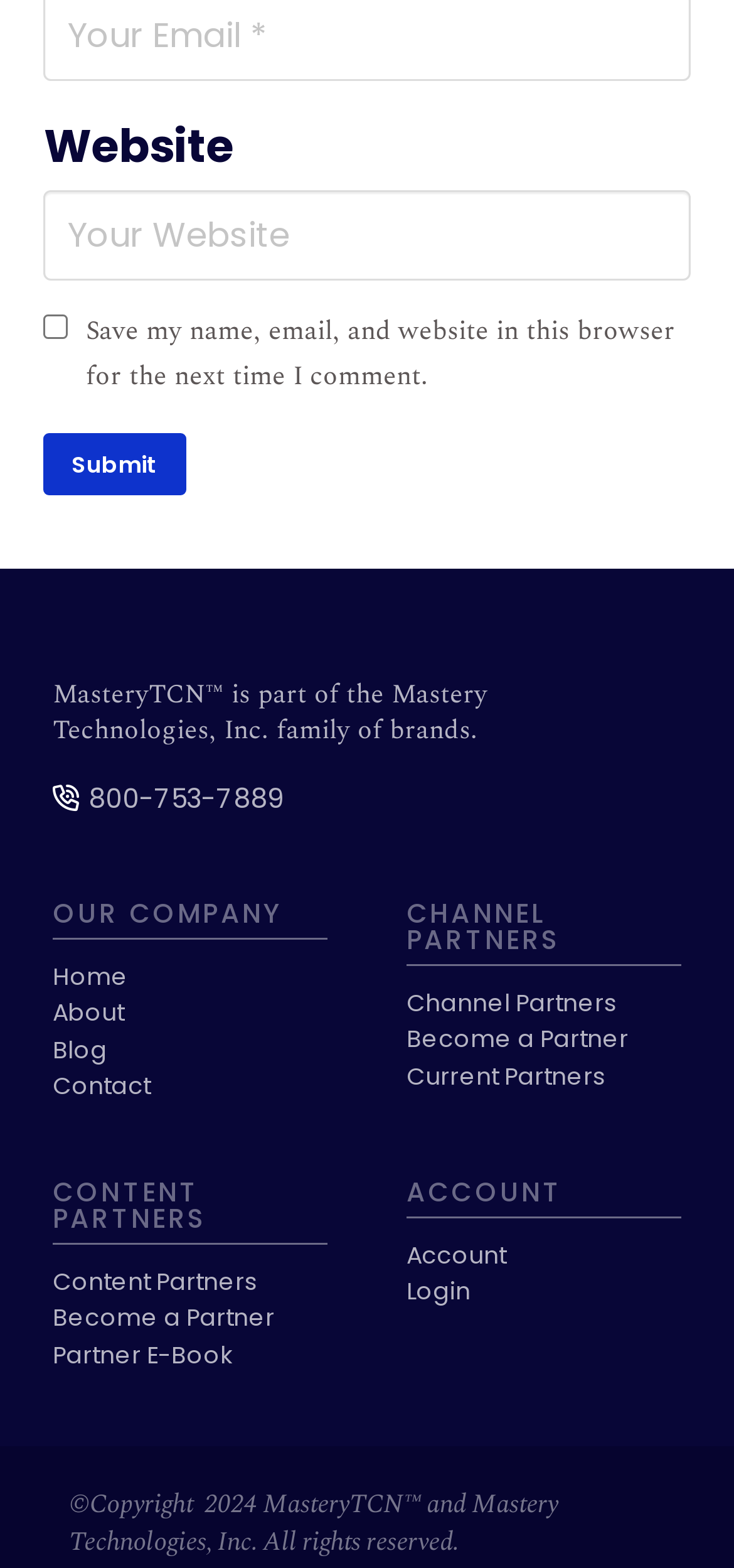How many sections are there on the webpage?
Using the visual information from the image, give a one-word or short-phrase answer.

4